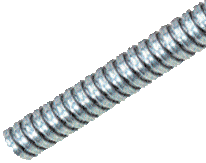Utilize the details in the image to thoroughly answer the following question: What is the benefit of the conduit's flexible design?

The flexible design of the conduit allows for easy installation in tight spaces while maintaining structural integrity, which means it can be easily maneuvered and fitted into confined areas without compromising its ability to protect the wires.